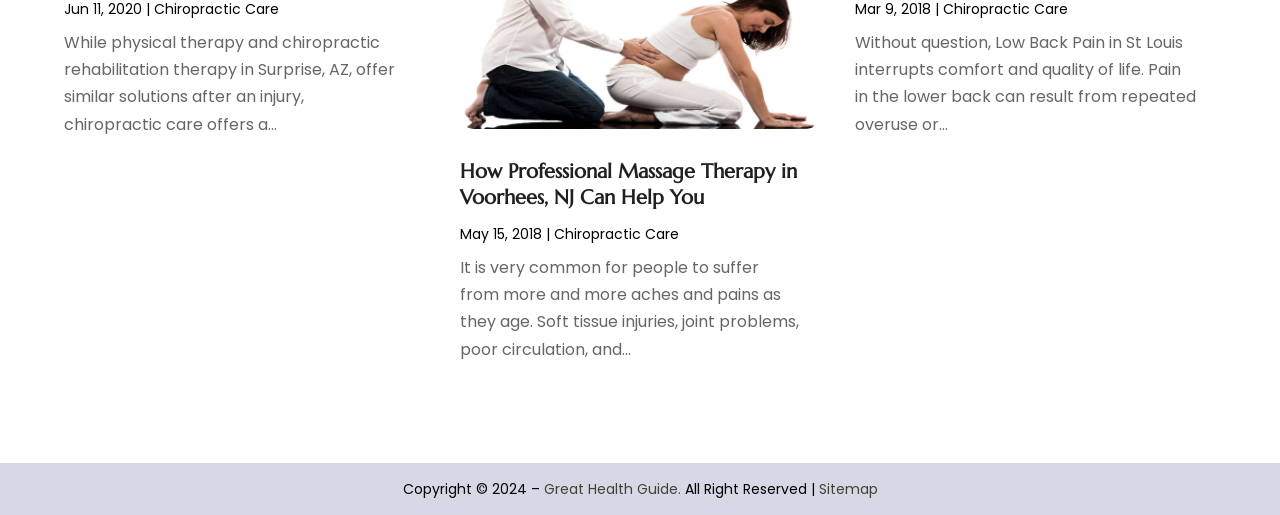What is the copyright year of the webpage?
Give a one-word or short-phrase answer derived from the screenshot.

2024